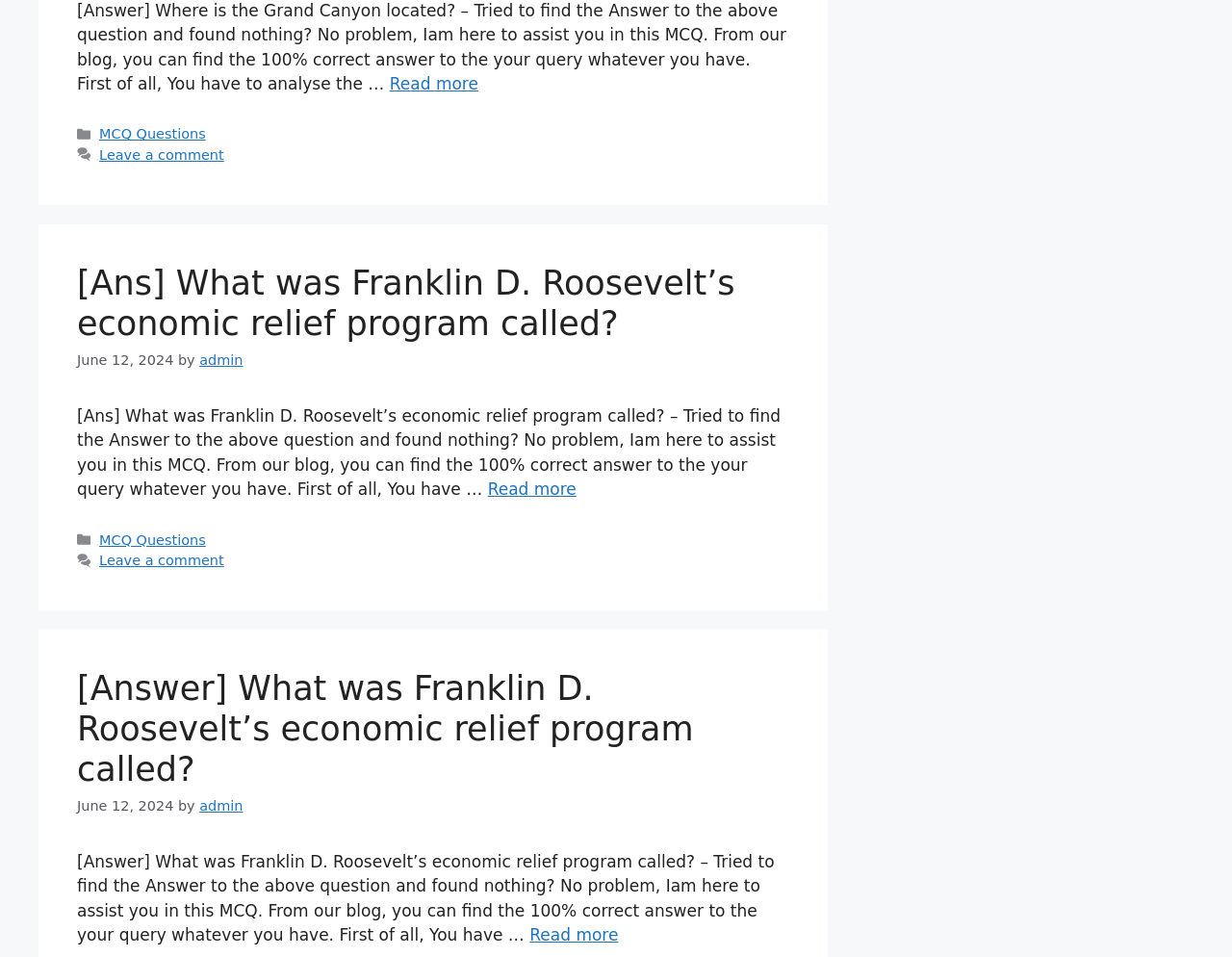Who is the author of the second article?
Analyze the screenshot and provide a detailed answer to the question.

The second article has a byline section with a link labeled 'admin', which indicates the author of the article.